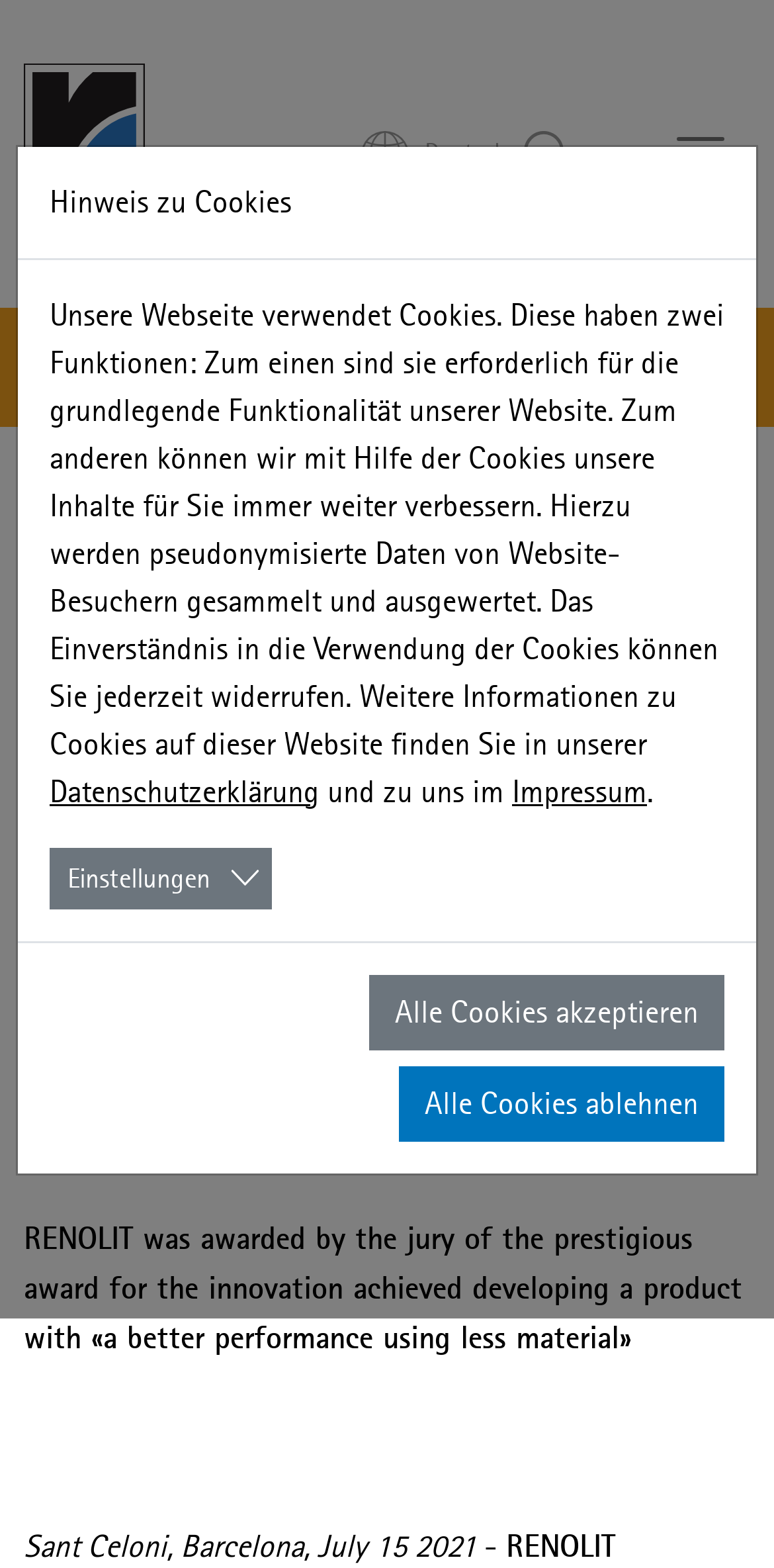Summarize the contents and layout of the webpage in detail.

This webpage appears to be a press release from RENOLIT, a company that specializes in roofing and exterior solutions. At the top of the page, there is a RENOLIT logo, followed by a navigation menu with links to various sections of the website, including "Branchen", "Haus & Bau", and "Außen". 

Below the navigation menu, there is a heading that reads "RETHINK AWARDS 2021: RENOLIT WINS WITH RENOLIT ALKORPLAN SMART". This is followed by a paragraph of text that describes the innovation achieved by RENOLIT in developing a product with better performance using less material.

On the right side of the page, there is a notification box with a button to close it. The notification informs users that the page is not available in their language and will be displayed in English instead.

Further down the page, there is a section with the date "Sant Celoni, Barcelona, July 15 2021" and the company name "RENOLIT". 

The page also has a dialog box with a heading "Hinweis zu Cookies" (Cookies Notice) that provides information about the use of cookies on the website. The dialog box includes links to the privacy policy and imprint.

On the left side of the page, there is a menu with links to various sections of the website, including "Unternehmen", "Nachhaltigkeit", "Standorte", and "Geschäftseinheiten". Each of these sections has sub-links to more specific topics.

Overall, the webpage appears to be a press release announcing RENOLIT's win at the RETHINK AWARDS 2021, with additional information about the company and its products.